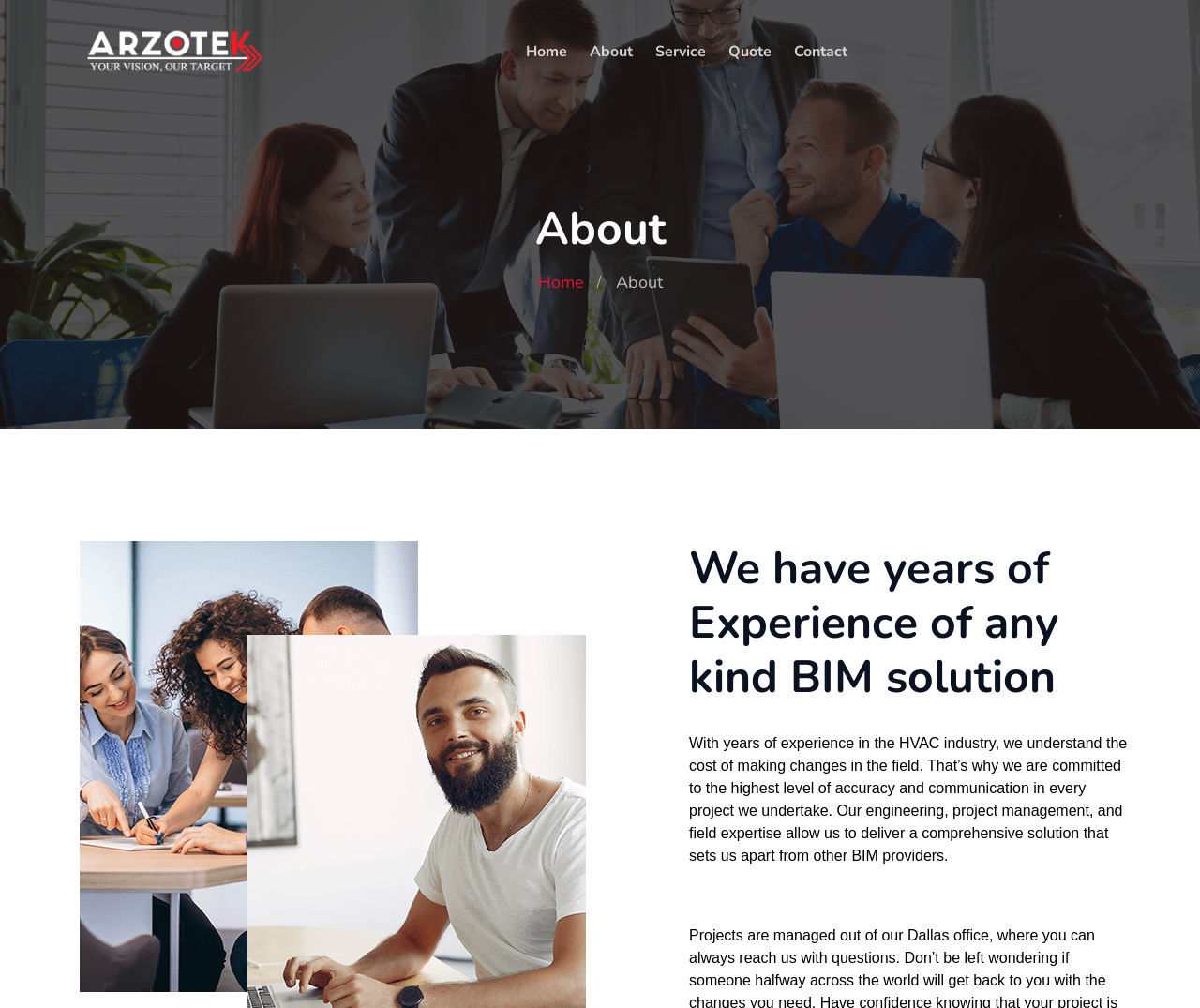What is the name of the company?
Use the information from the image to give a detailed answer to the question.

Based on the webpage, I can see that the company name is 'Arzotek' which is mentioned in the root element and also in the navigation links.